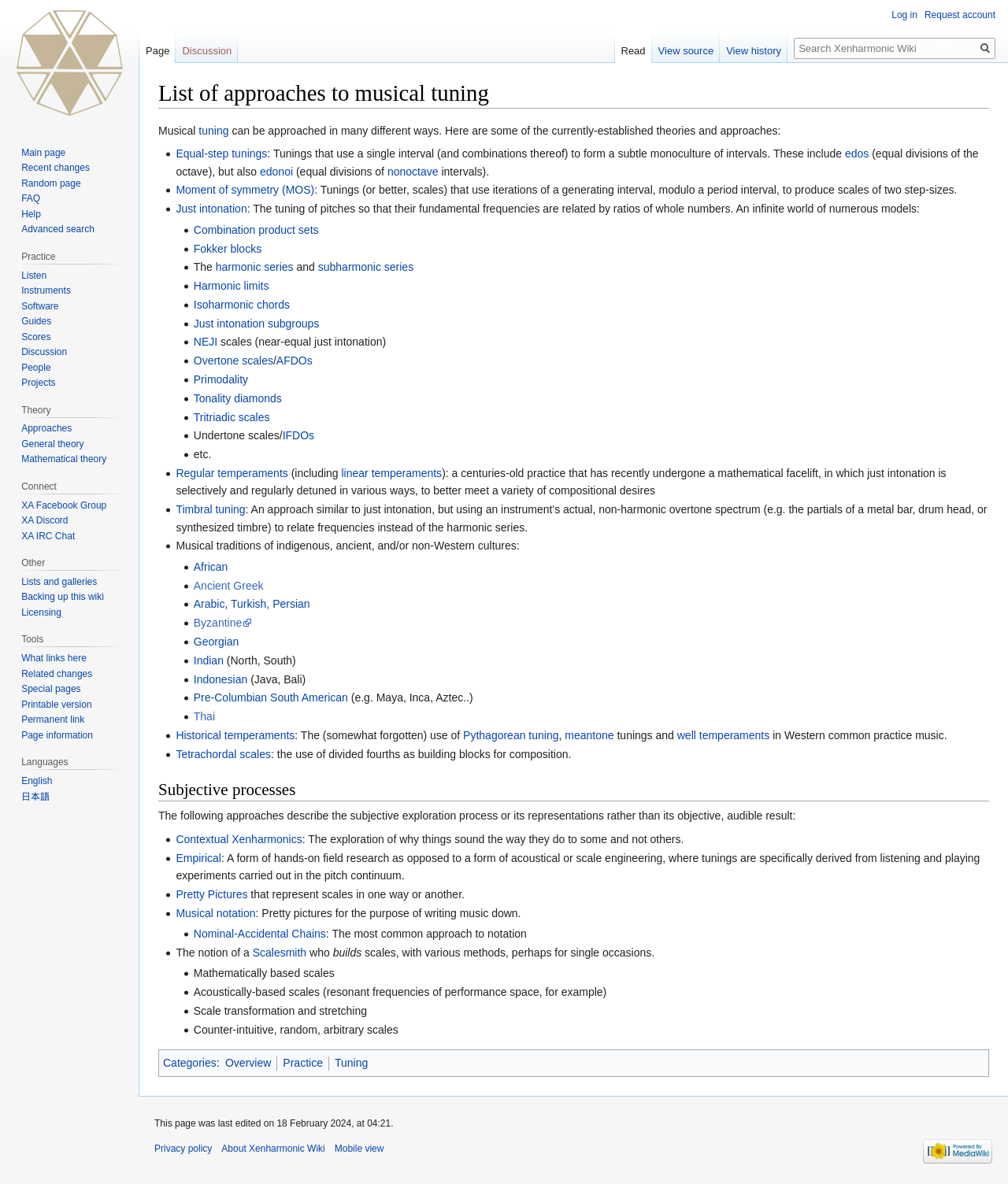Identify the bounding box coordinates for the UI element that matches this description: "NEJI".

[0.192, 0.284, 0.216, 0.294]